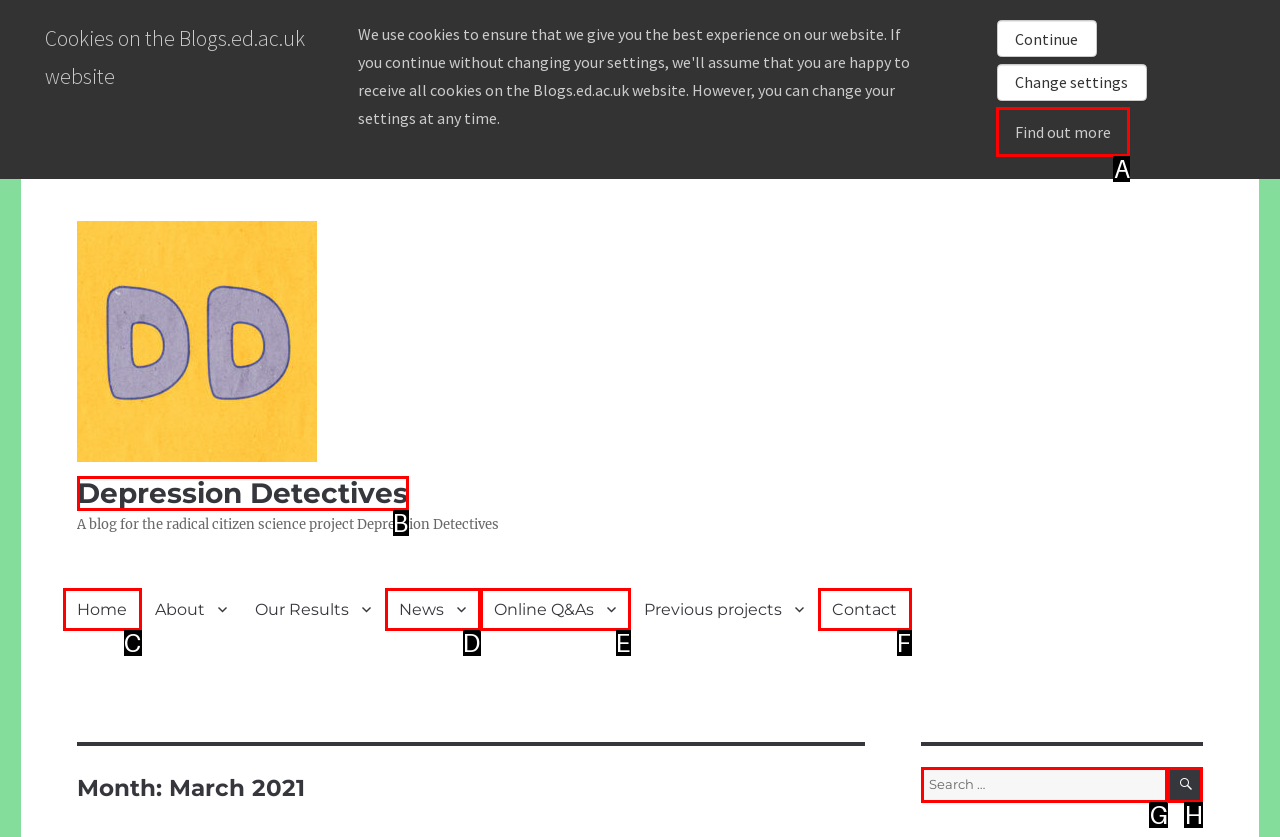Select the letter that corresponds to the description: Home. Provide your answer using the option's letter.

C